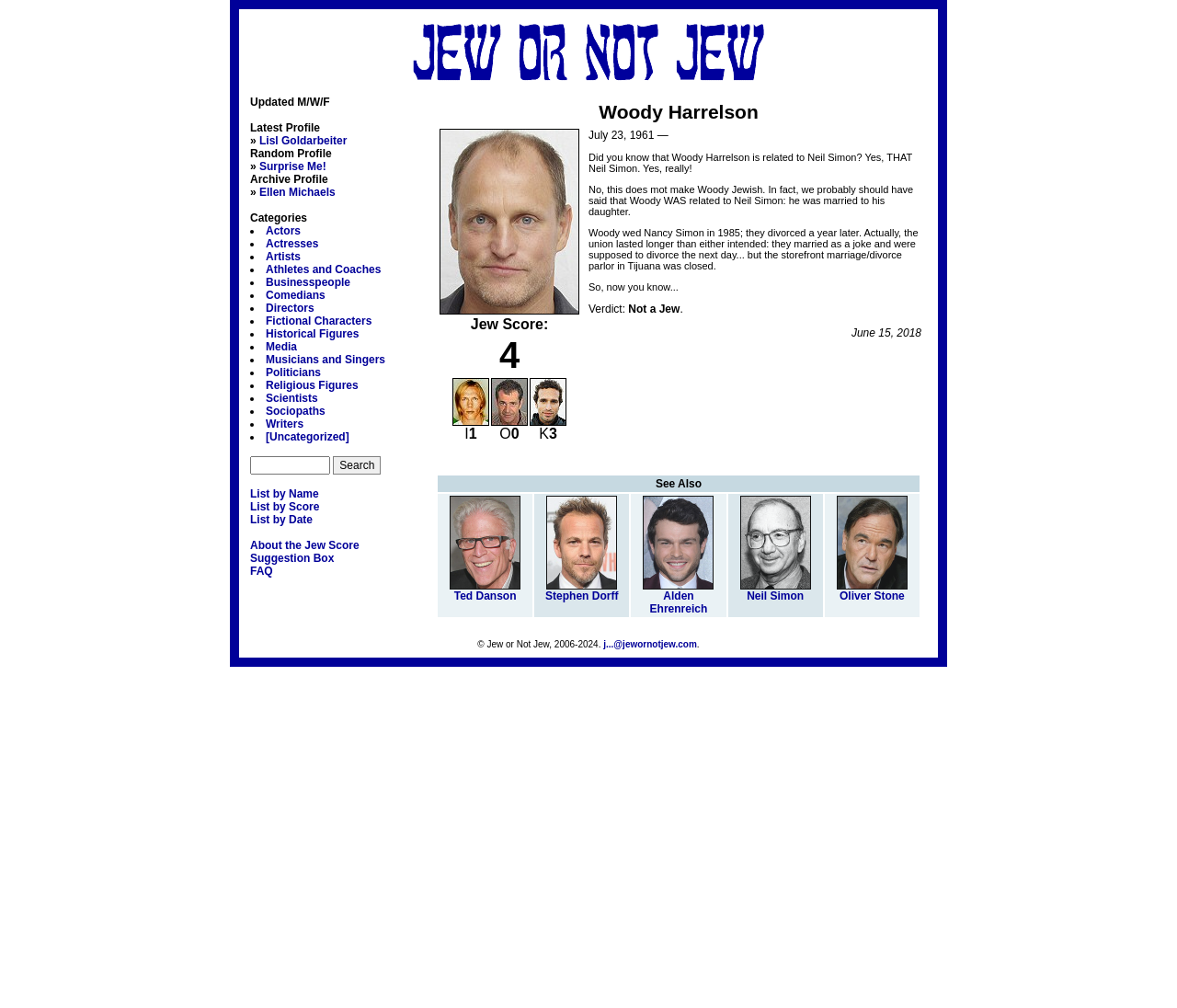Please specify the bounding box coordinates of the region to click in order to perform the following instruction: "Check the categories".

[0.212, 0.21, 0.261, 0.223]